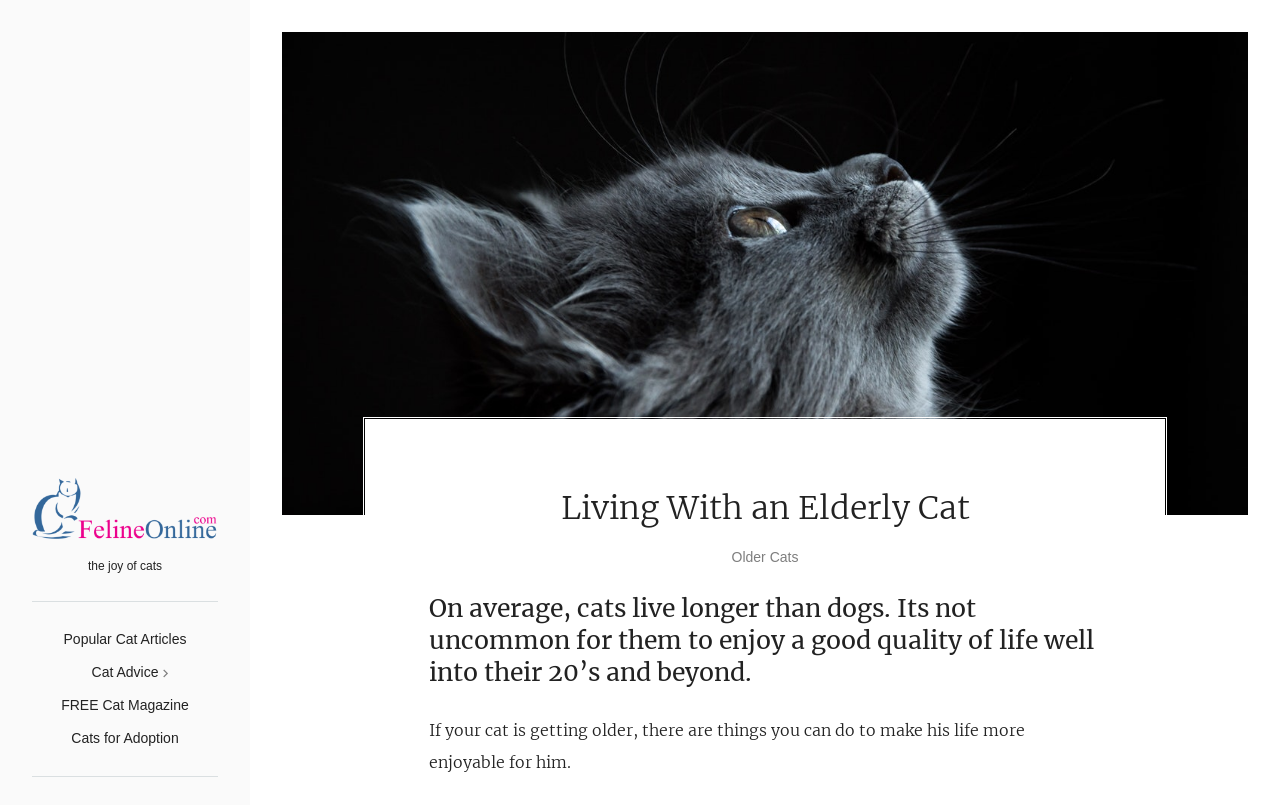Using the webpage screenshot and the element description parent_node: the joy of cats, determine the bounding box coordinates. Specify the coordinates in the format (top-left x, top-left y, bottom-right x, bottom-right y) with values ranging from 0 to 1.

[0.025, 0.628, 0.17, 0.654]